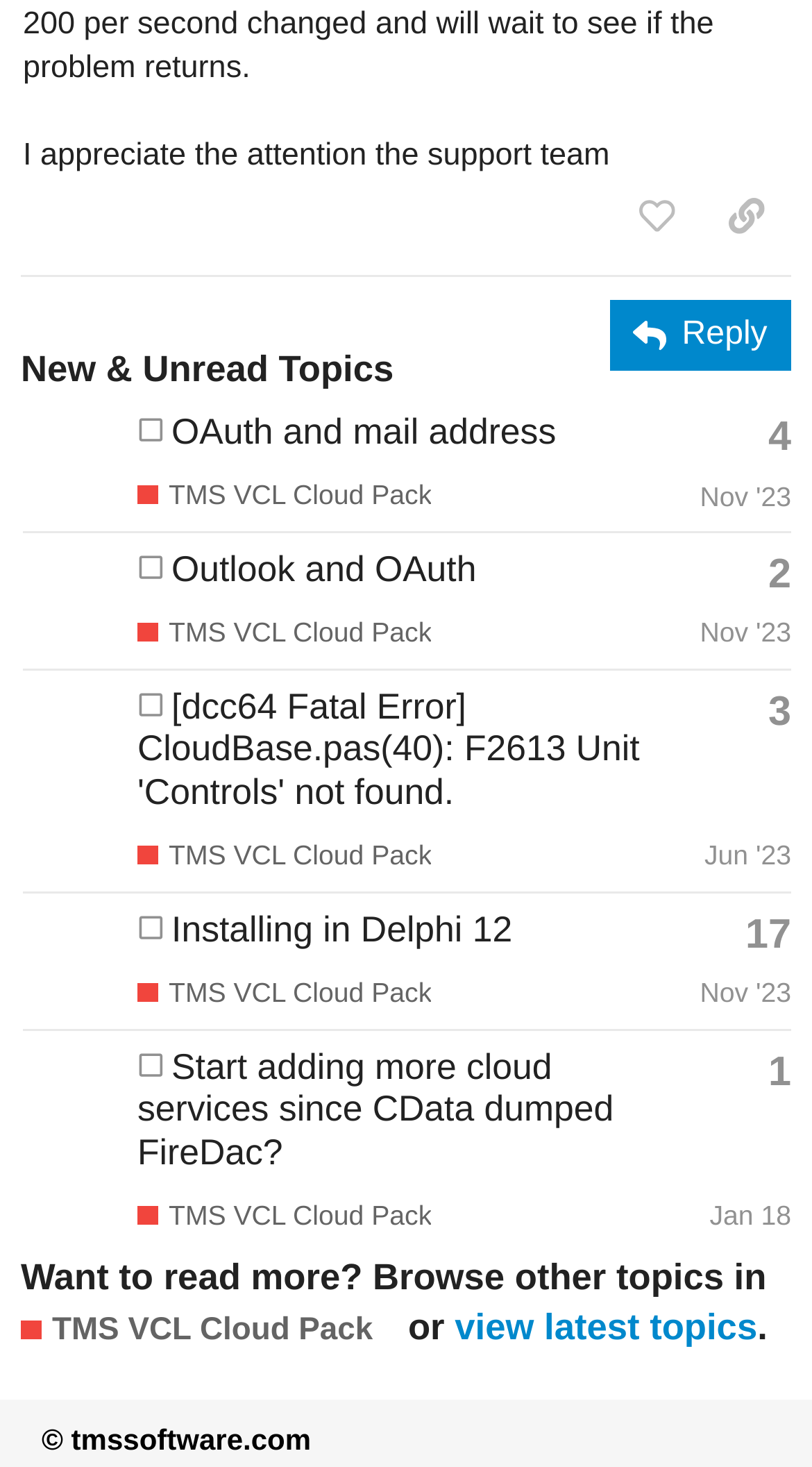Please identify the coordinates of the bounding box for the clickable region that will accomplish this instruction: "view latest topics".

[0.56, 0.891, 0.933, 0.919]